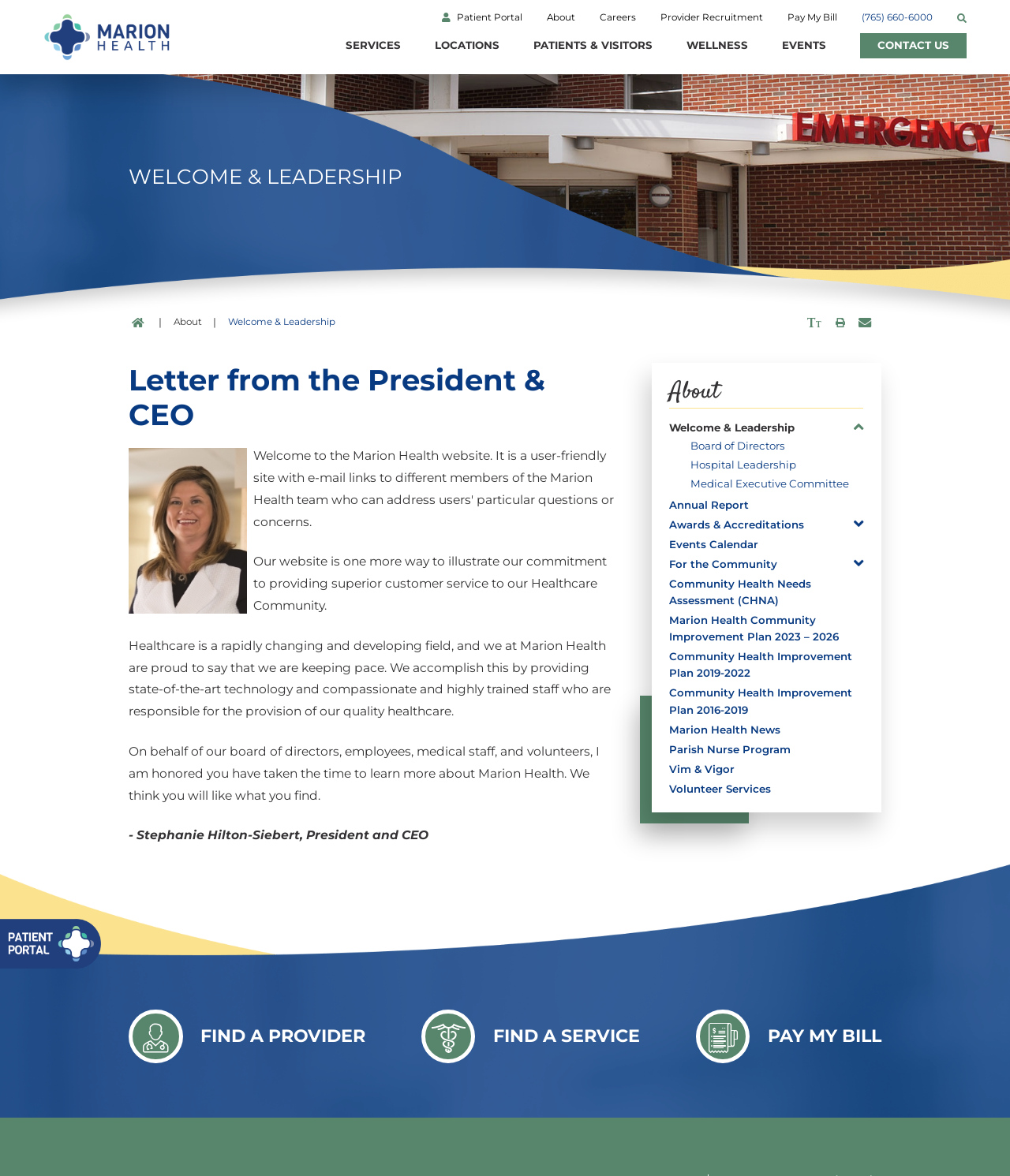Can you provide the bounding box coordinates for the element that should be clicked to implement the instruction: "Click the Patient Portal link"?

[0.452, 0.011, 0.517, 0.019]